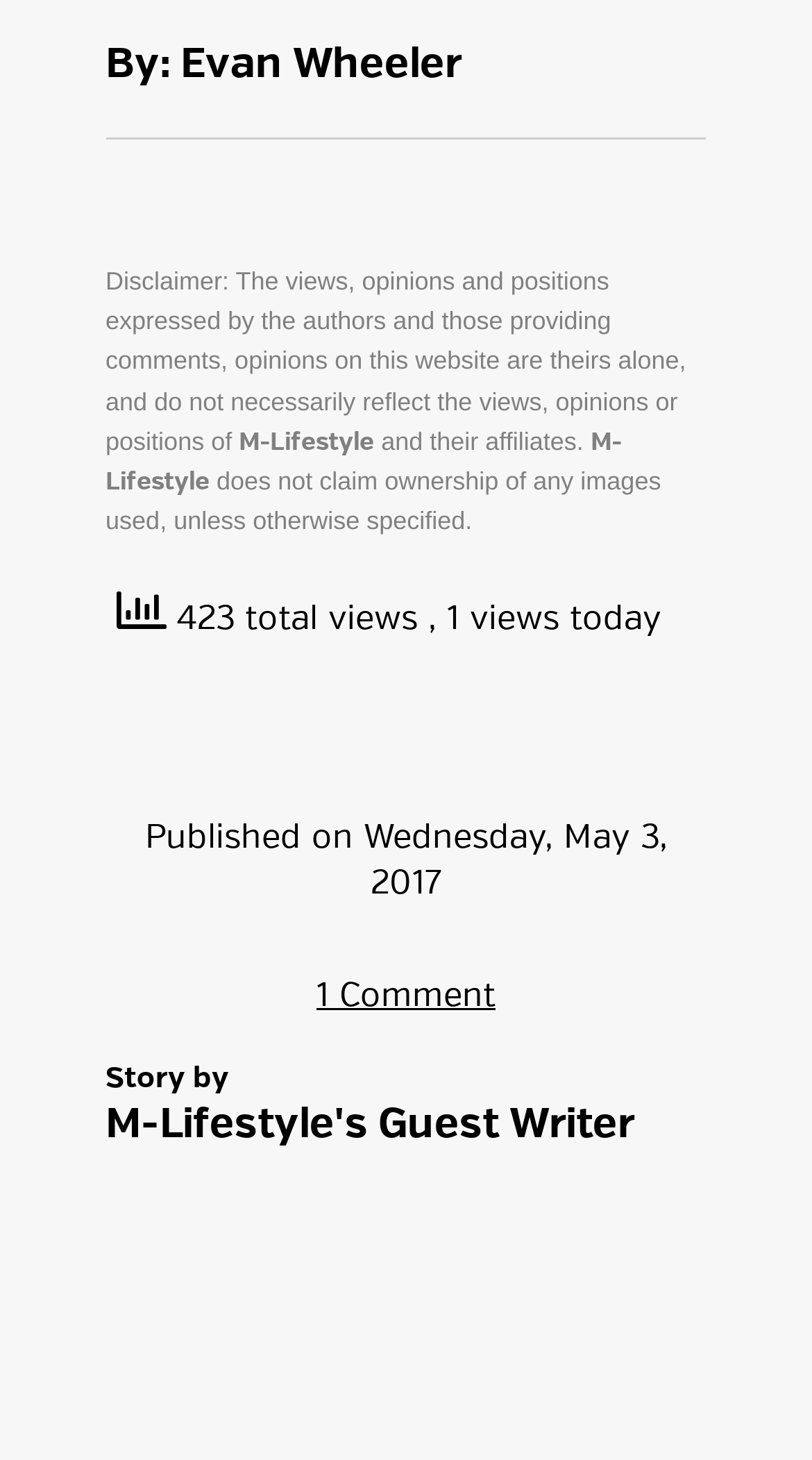Reply to the question below using a single word or brief phrase:
What is the date of publication?

May 3, 2017